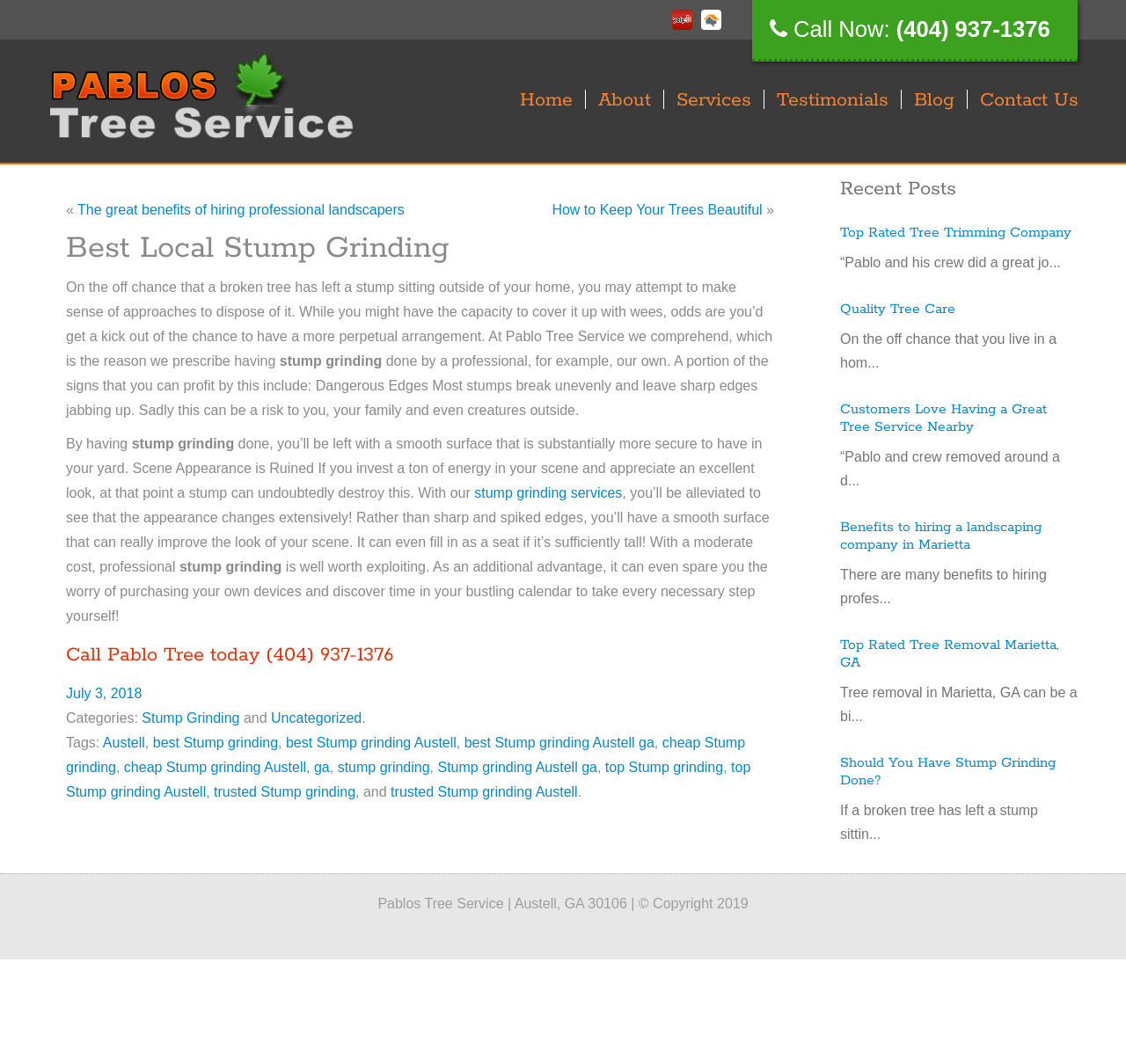Identify the bounding box coordinates for the region of the element that should be clicked to carry out the instruction: "Contact 'Pablo Tree Service'". The bounding box coordinates should be four float numbers between 0 and 1, i.e., [left, top, right, bottom].

[0.859, 0.036, 0.969, 0.15]